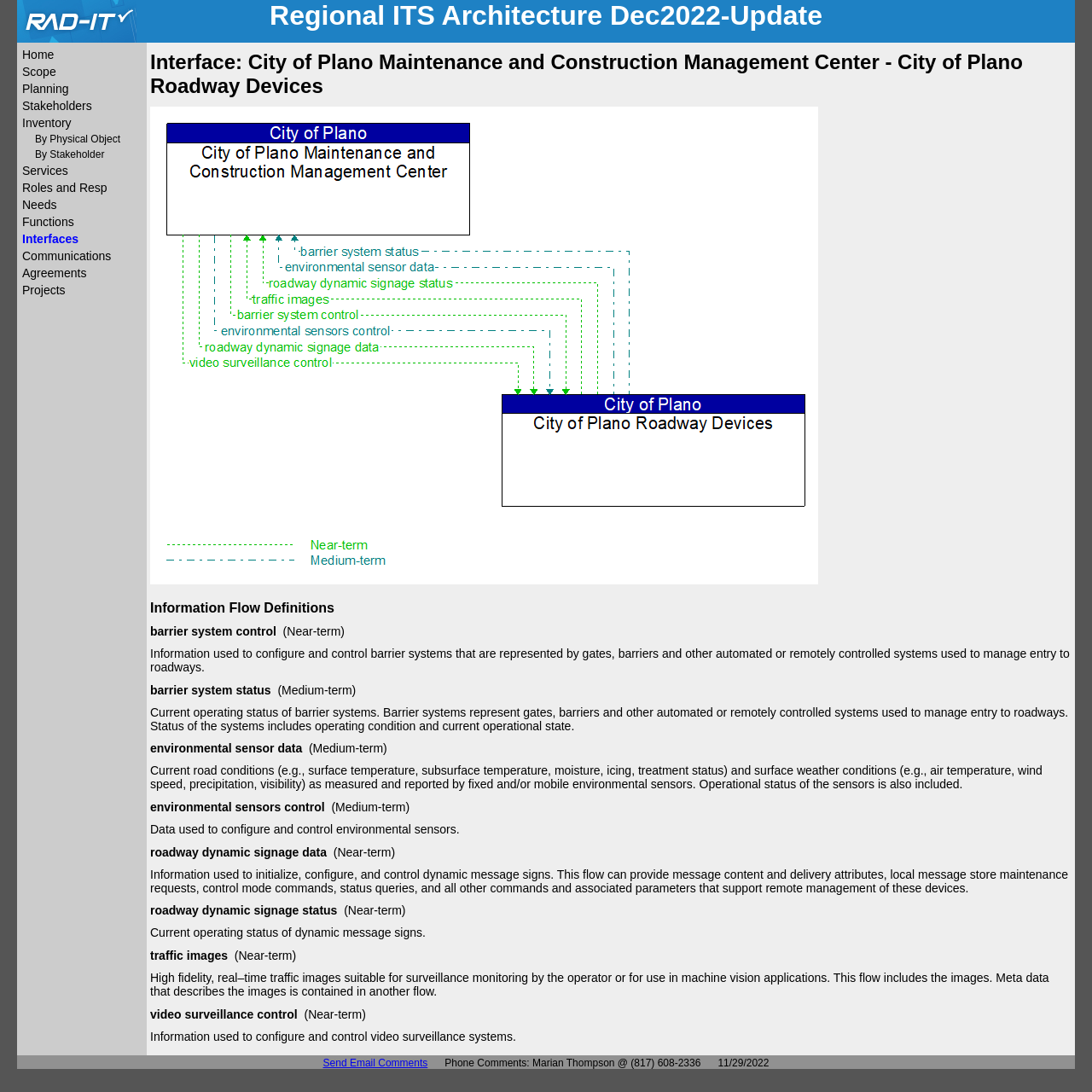Refer to the image and provide an in-depth answer to the question:
What is the status of barrier systems?

The question is asking for the status of barrier systems. From the webpage, we can see that the text 'Current operating status of barrier systems. Barrier systems represent gates, barriers and other automated or remotely controlled systems used to manage entry to roadways. Status of the systems includes operating condition and current operational state.' is present, which indicates that the status of barrier systems includes operating condition and current operational state.